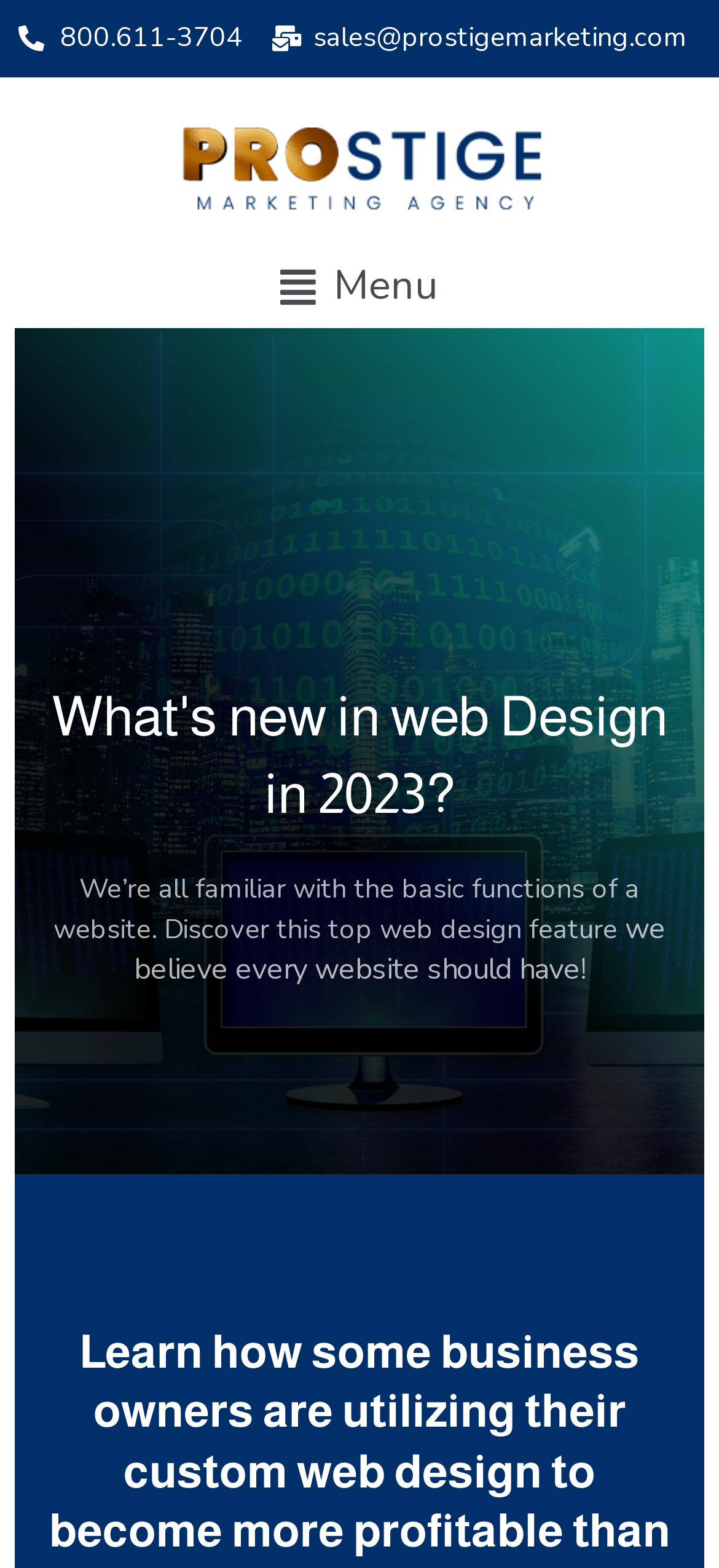What is the logo of the webpage?
Give a thorough and detailed response to the question.

I found the logo by looking at the image element with the description 'default-logo' located at the top of the webpage, which is a child element of the link with the same description.